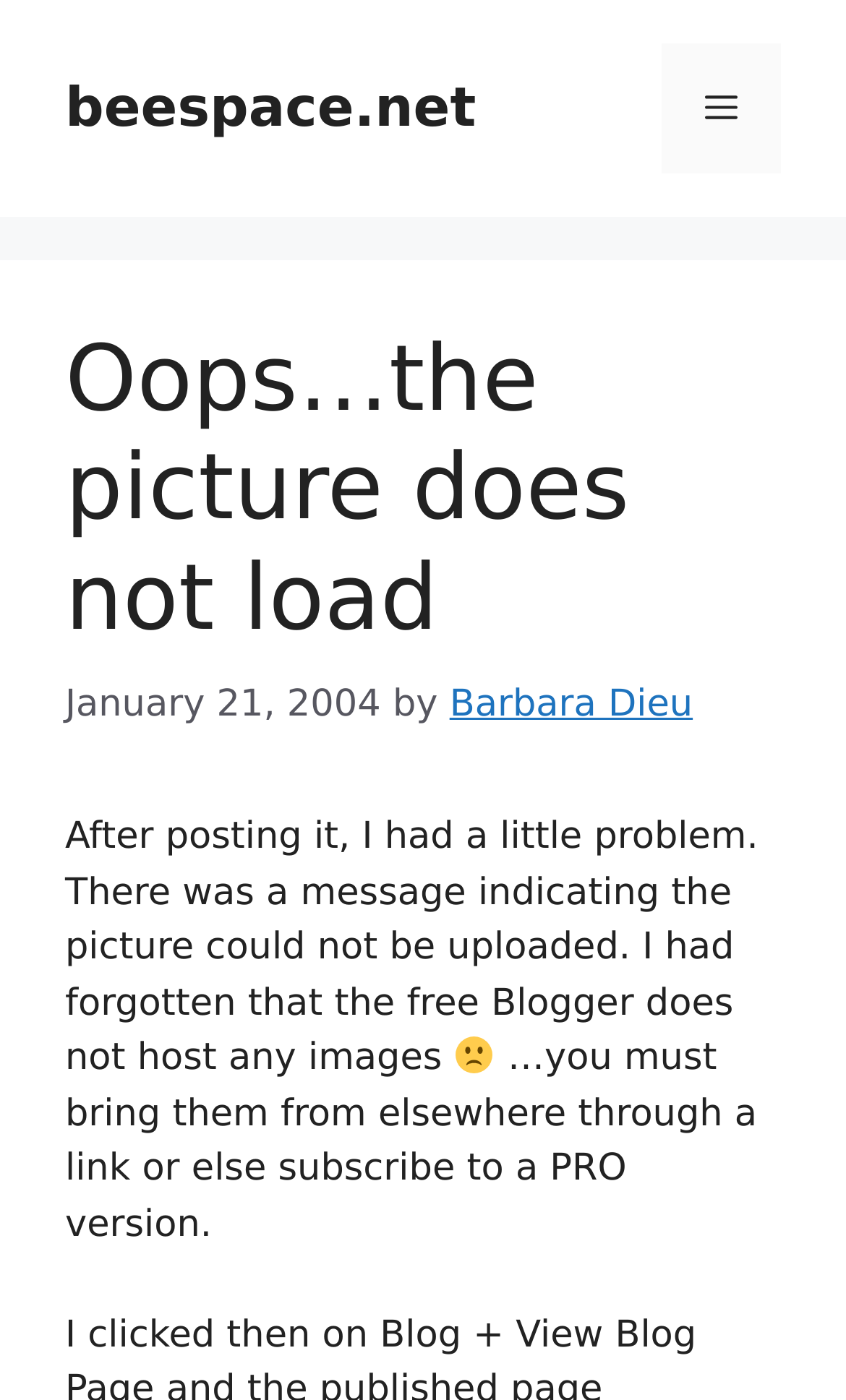Determine the bounding box for the UI element described here: "beespace.net".

[0.077, 0.054, 0.563, 0.099]